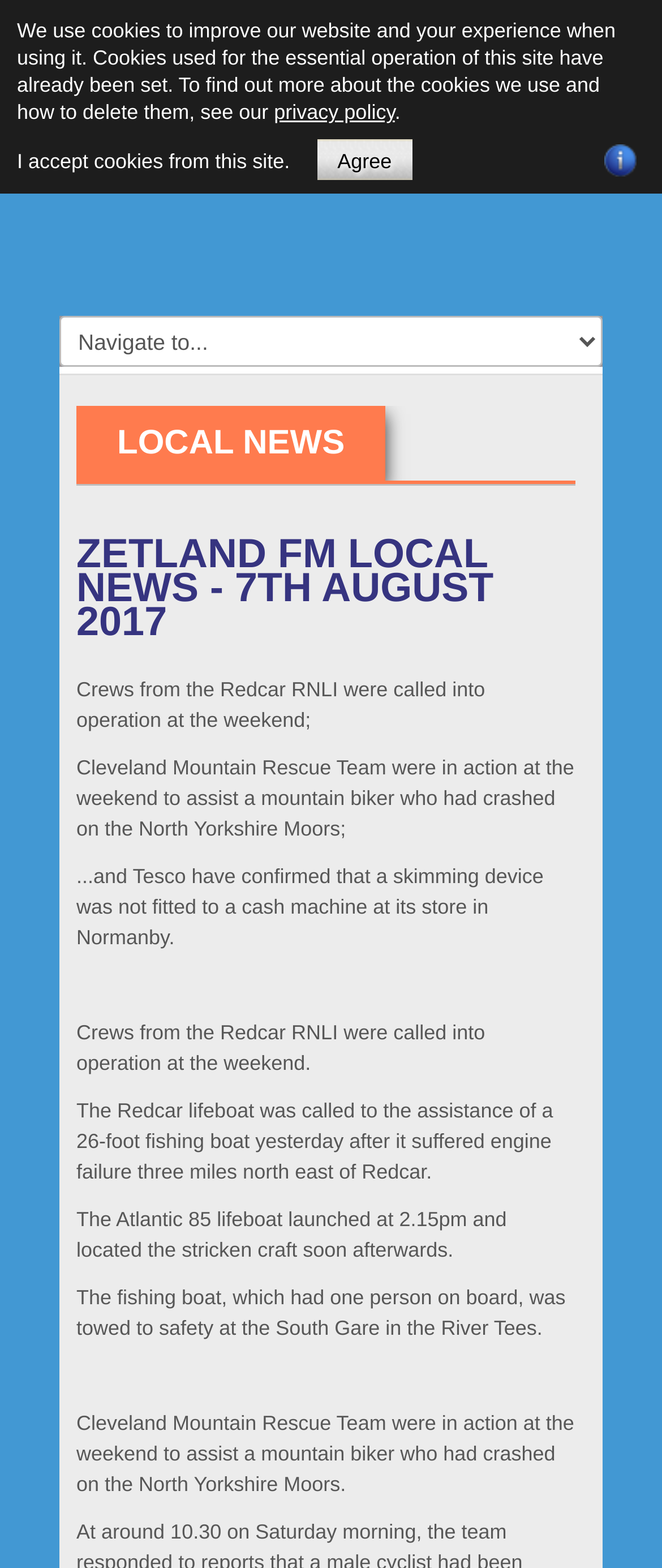How many social media links are available?
Can you provide an in-depth and detailed response to the question?

There are three social media links available on the webpage, which are Facebook, Twitter, and Mixcloud. These links can be found at the top of the webpage, and each link has an accompanying image.